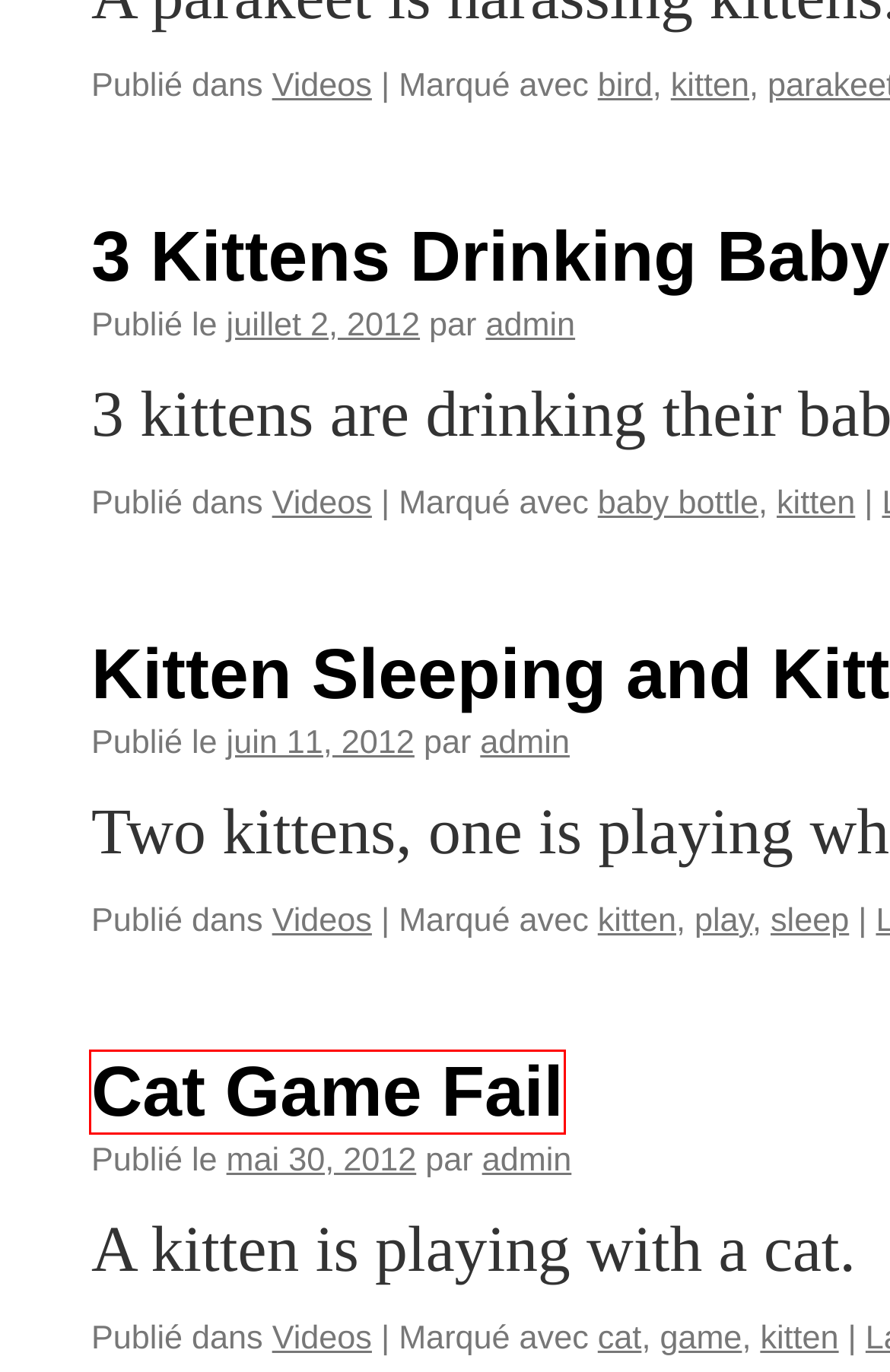You have a screenshot of a webpage with a red rectangle bounding box around a UI element. Choose the best description that matches the new page after clicking the element within the bounding box. The candidate descriptions are:
A. funny | Kitten & Cat
B. Cat Game Fail | Kitten & Cat
C. baby bottle | Kitten & Cat
D. guitar | Kitten & Cat
E. slowmotion | Kitten & Cat
F. baby | Kitten & Cat
G. ball | Kitten & Cat
H. mai | 2011 | Kitten & Cat

B